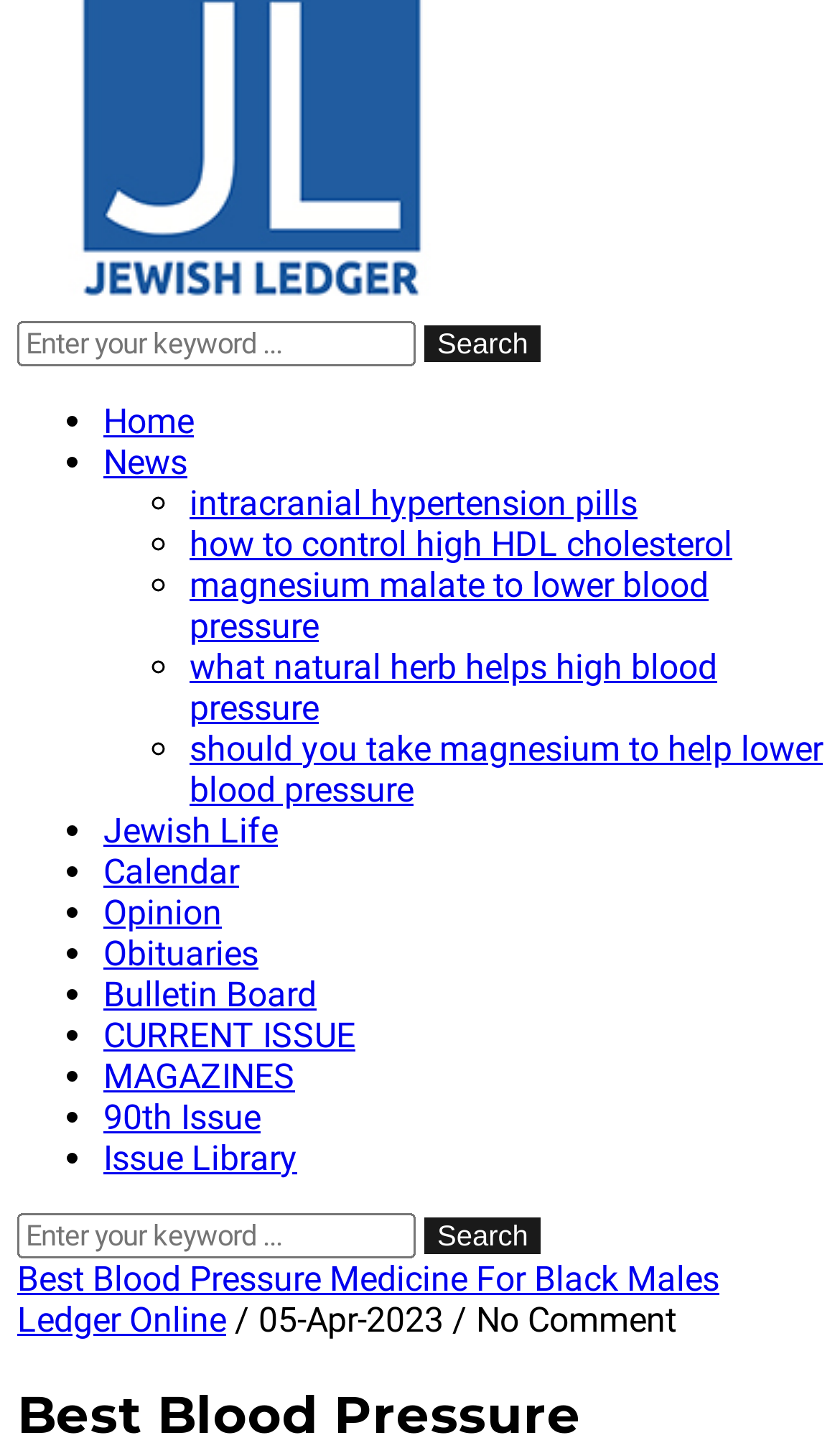What is the purpose of the textbox?
From the image, respond with a single word or phrase.

Search